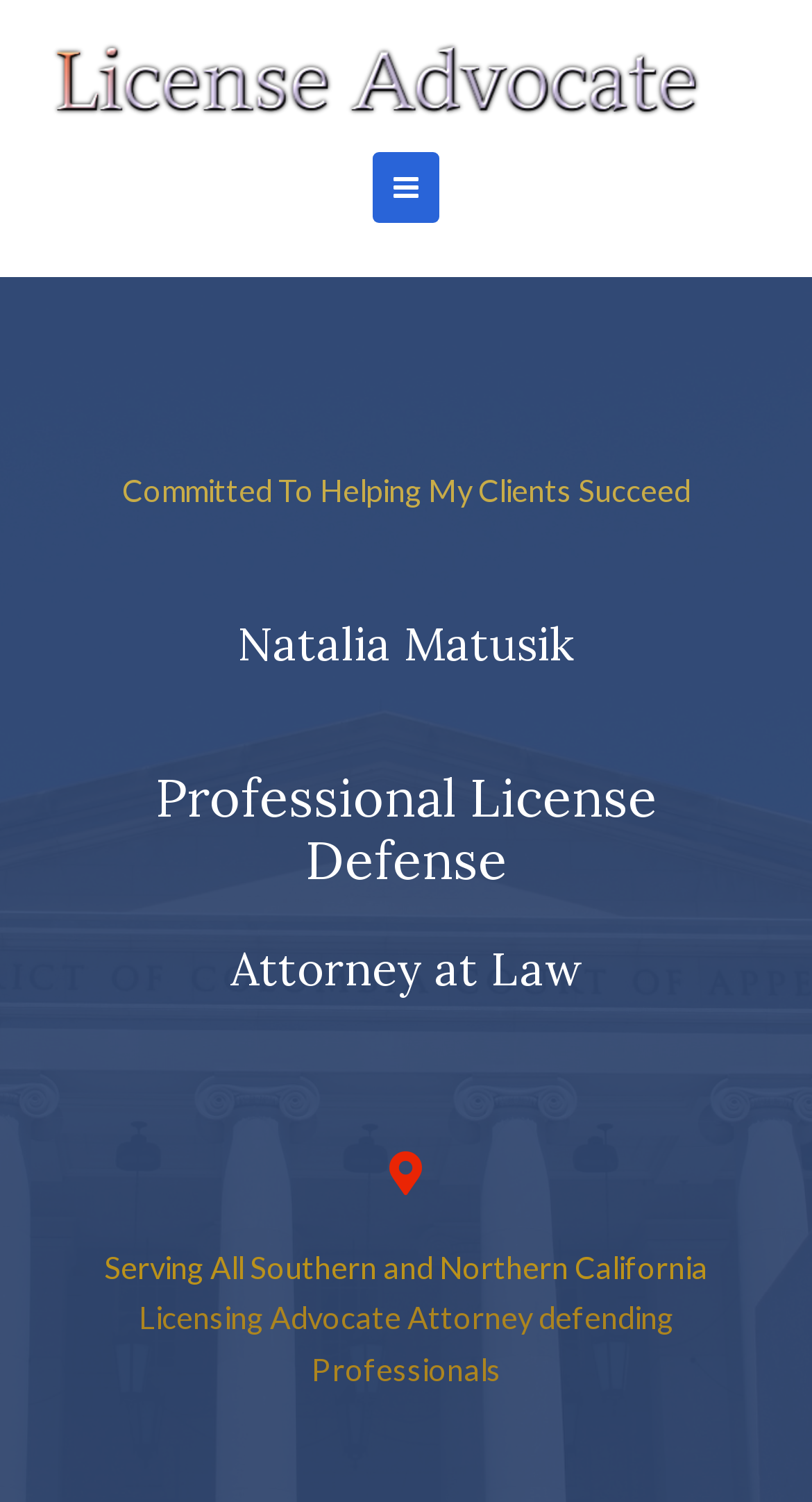What is Natalia Matusik's commitment to her clients?
Give a single word or phrase as your answer by examining the image.

Helping them succeed